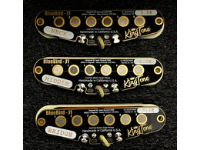Produce a meticulous caption for the image.

The image showcases the "King Tone Guitar J1- Bluebird Pickups," a high-quality guitar pickup set designed for enhancing tone and performance in electric guitars. This set features three distinct pickups—Neck, Middle, and Bridge—each labeled clearly for easy identification. The sleek black and gold design not only presents a professional aesthetic but also indicates the craftsmanship associated with King Tone, emphasizing their commitment to quality. Ideal for musicians seeking to amplify their sound, these pickups are crafted in the USA, promising reliability and superior tonality. The product is part of a limited stock, highlighting its exclusivity.